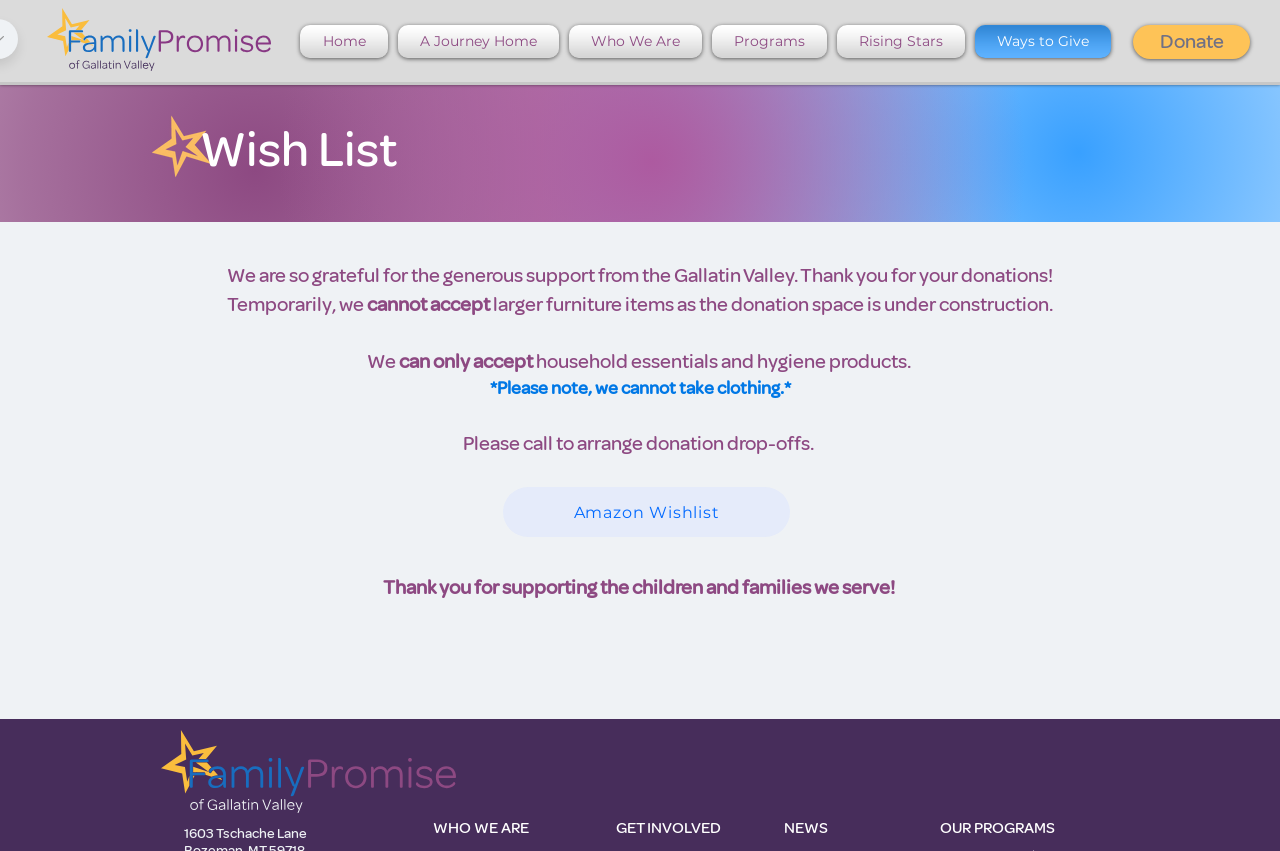Pinpoint the bounding box coordinates for the area that should be clicked to perform the following instruction: "Learn more about WHO WE ARE".

[0.338, 0.961, 0.413, 0.985]